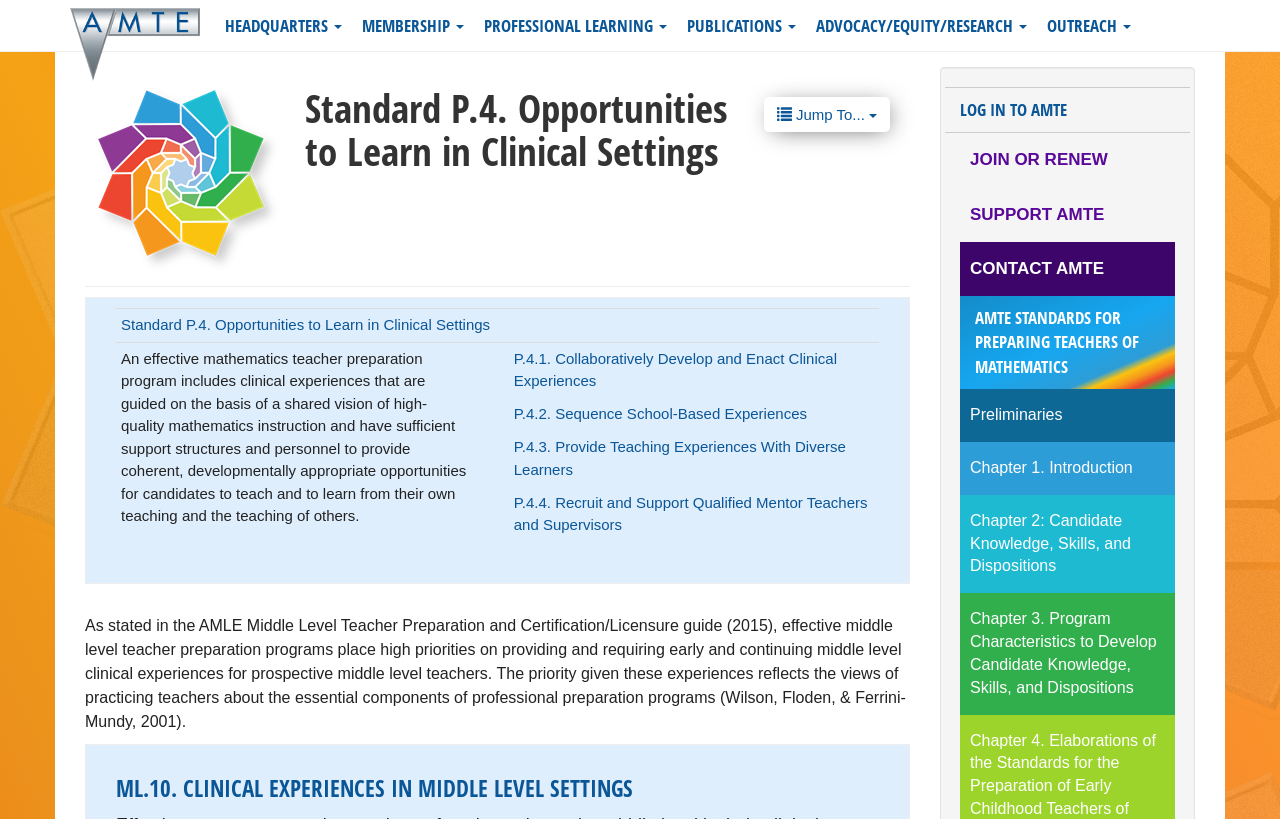Given the webpage screenshot and the description, determine the bounding box coordinates (top-left x, top-left y, bottom-right x, bottom-right y) that define the location of the UI element matching this description: Contact AMTE

[0.75, 0.295, 0.918, 0.362]